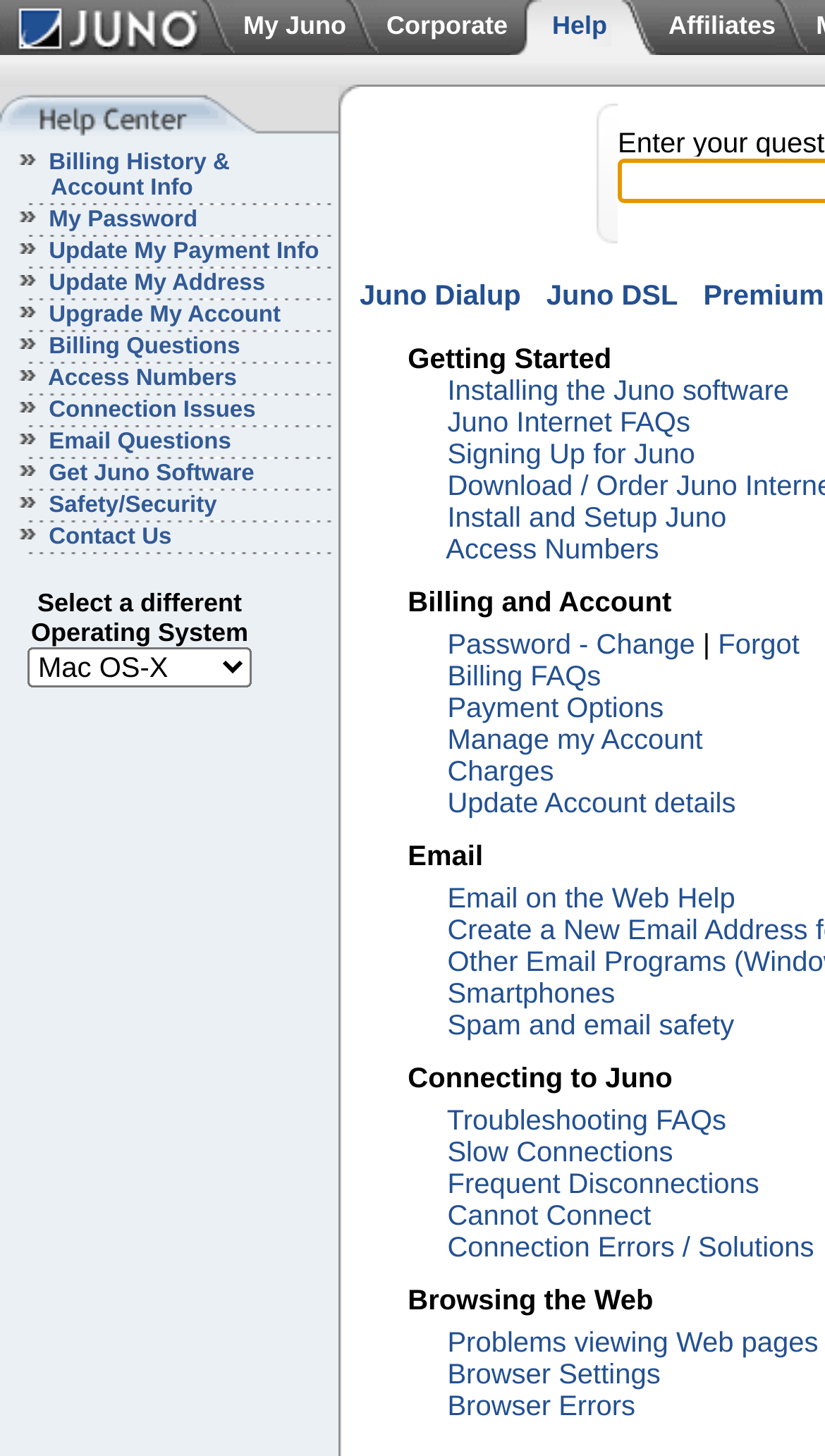What is the name of the internet service provider?
Kindly answer the question with as much detail as you can.

The name of the internet service provider can be found in the top-left corner of the webpage, where it says 'Juno Support - Value-priced Internet Service Provider - ISP - Free, low-cost and Turbo Internet Access.'